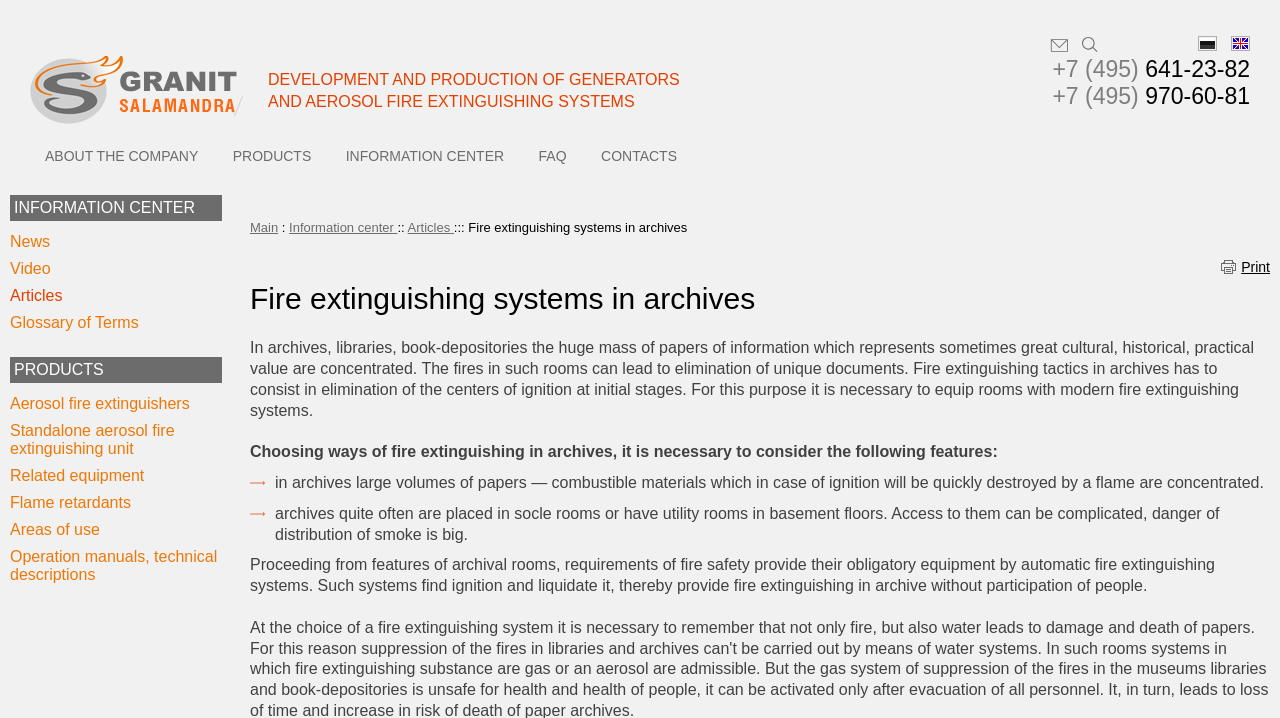Please provide a one-word or short phrase answer to the question:
What is a challenge in accessing archives?

Complicated access